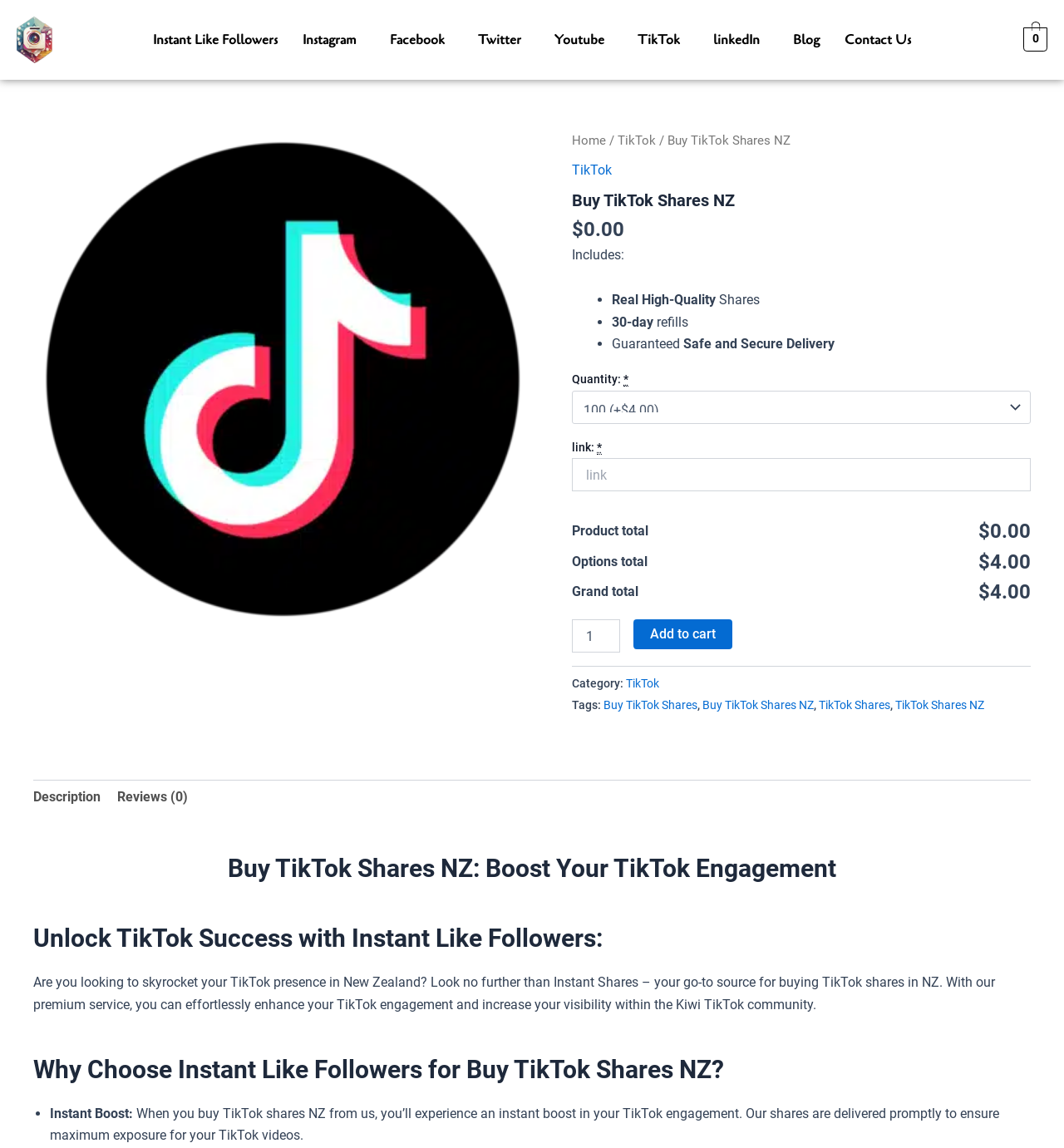Using the webpage screenshot and the element description TikTok Shares, determine the bounding box coordinates. Specify the coordinates in the format (top-left x, top-left y, bottom-right x, bottom-right y) with values ranging from 0 to 1.

[0.77, 0.507, 0.837, 0.52]